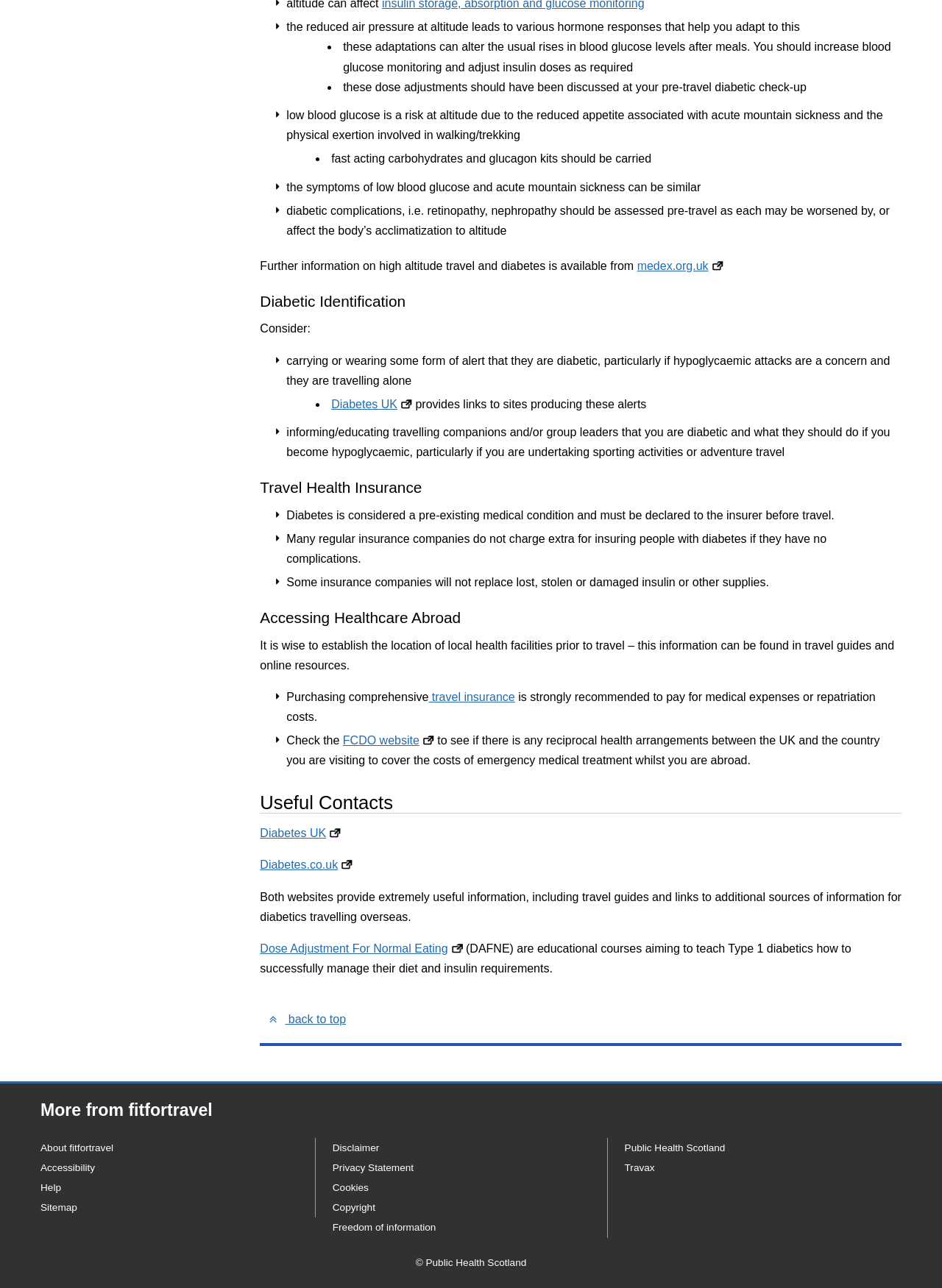Provide the bounding box coordinates of the area you need to click to execute the following instruction: "Click the back to top link".

[0.276, 0.784, 0.375, 0.799]